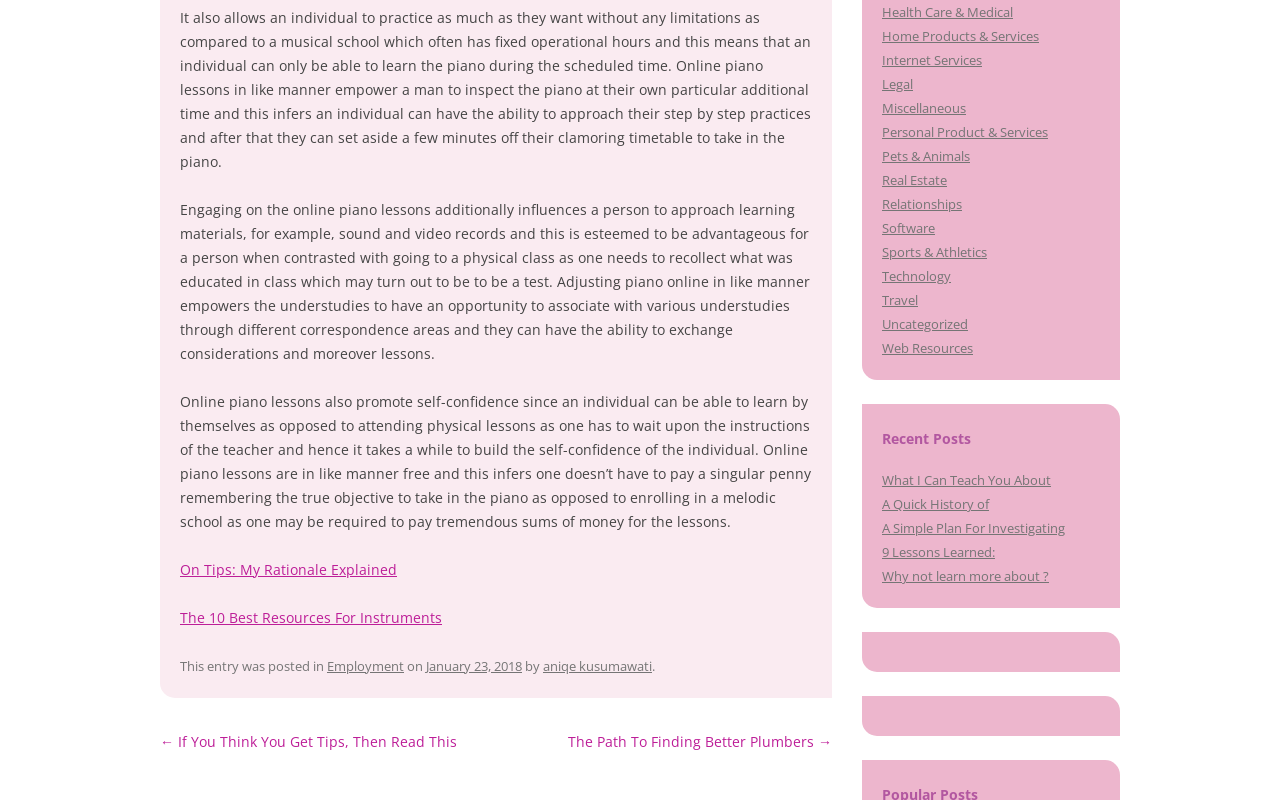Provide the bounding box coordinates for the UI element that is described as: "Home Products & Services".

[0.689, 0.033, 0.812, 0.056]